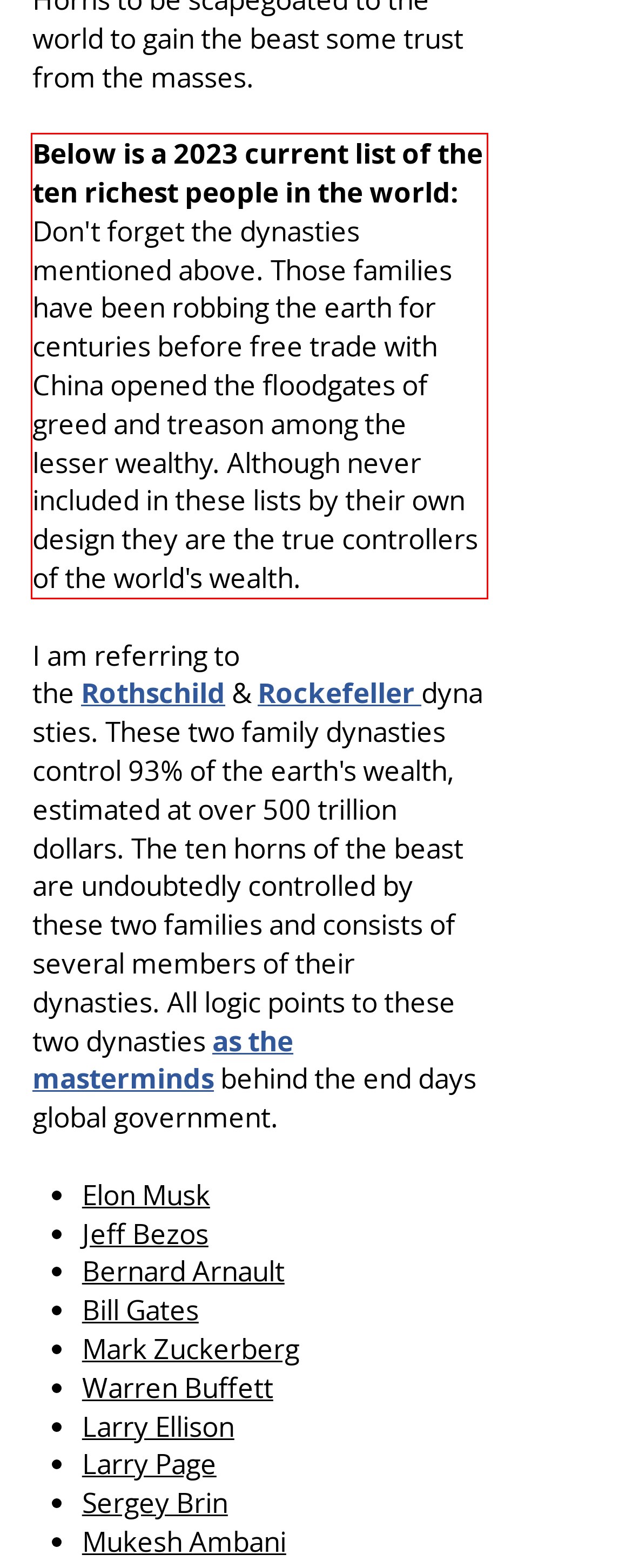You have a screenshot of a webpage where a UI element is enclosed in a red rectangle. Perform OCR to capture the text inside this red rectangle.

Below is a 2023 current list of the ten richest people in the world: Don't forget the dynasties mentioned above. Those families have been robbing the earth for centuries before free trade with China opened the floodgates of greed and treason among the lesser wealthy. Although never included in these lists by their own design they are the true controllers of the world's wealth.